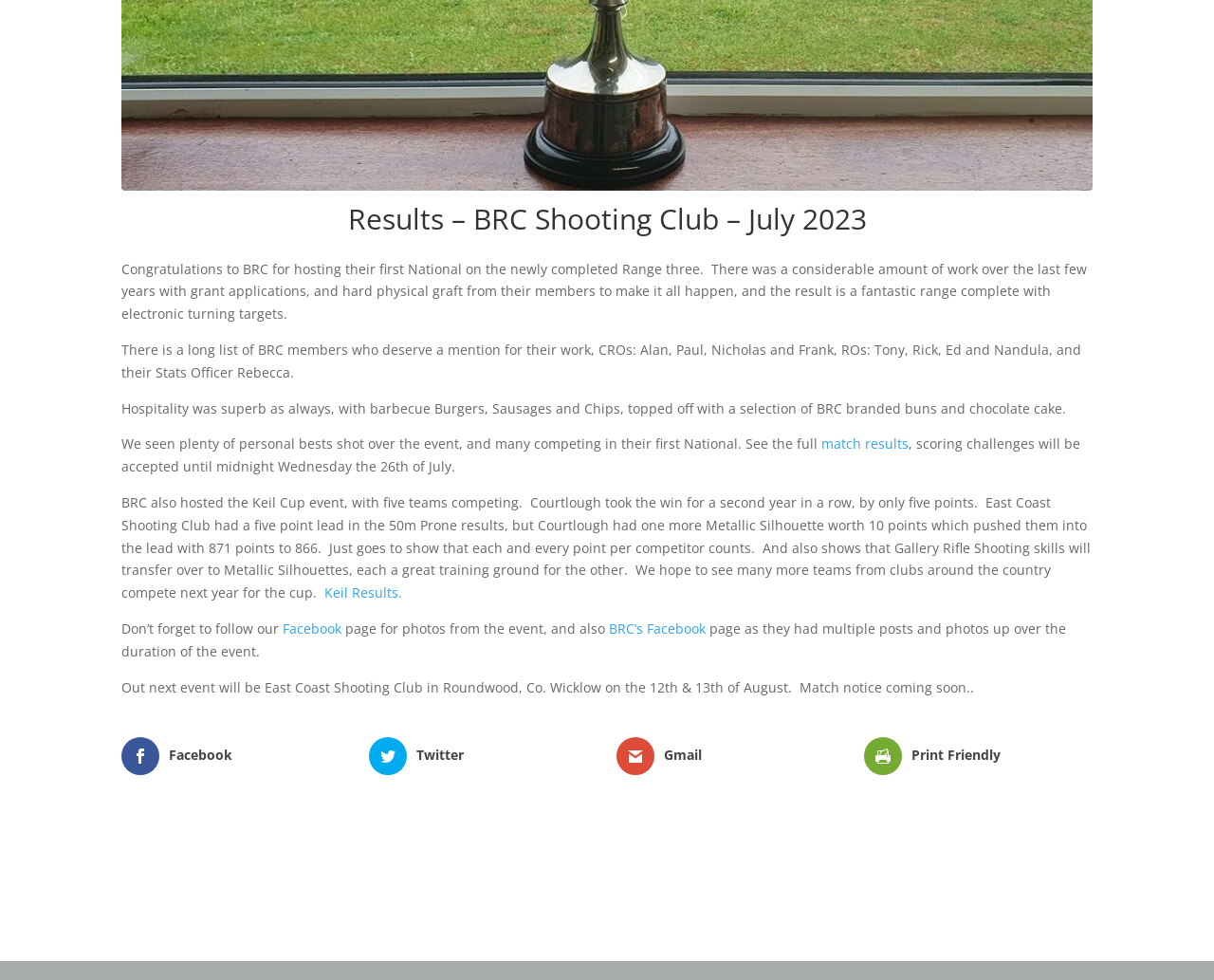From the webpage screenshot, predict the bounding box of the UI element that matches this description: "match results".

[0.677, 0.444, 0.748, 0.462]